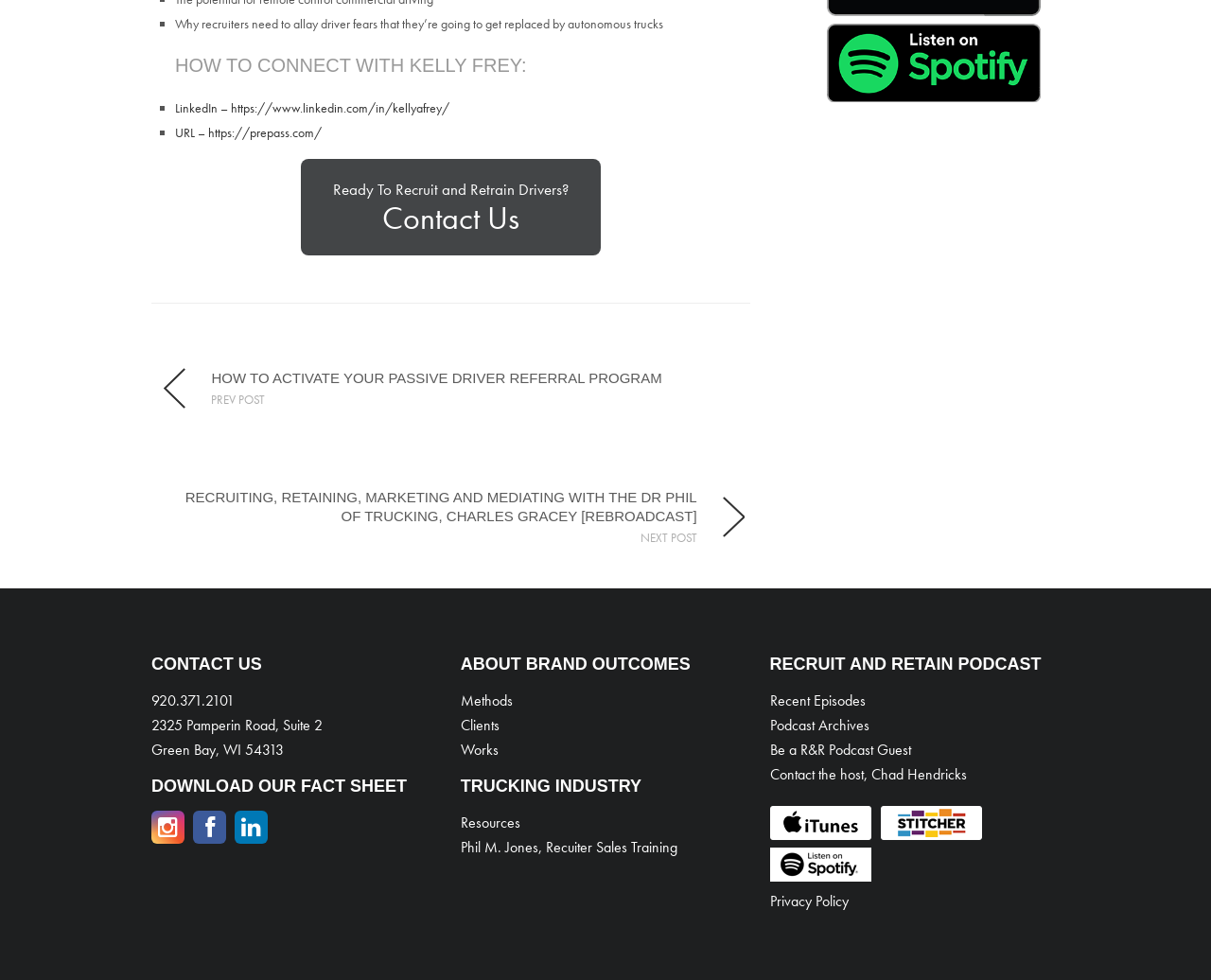What is the name of the host of the podcast?
Kindly offer a detailed explanation using the data available in the image.

The name of the host of the podcast can be found at the bottom of the webpage, under the 'RECRUIT AND RETAIN PODCAST' section, where it says 'Contact the host, Chad Hendricks'.